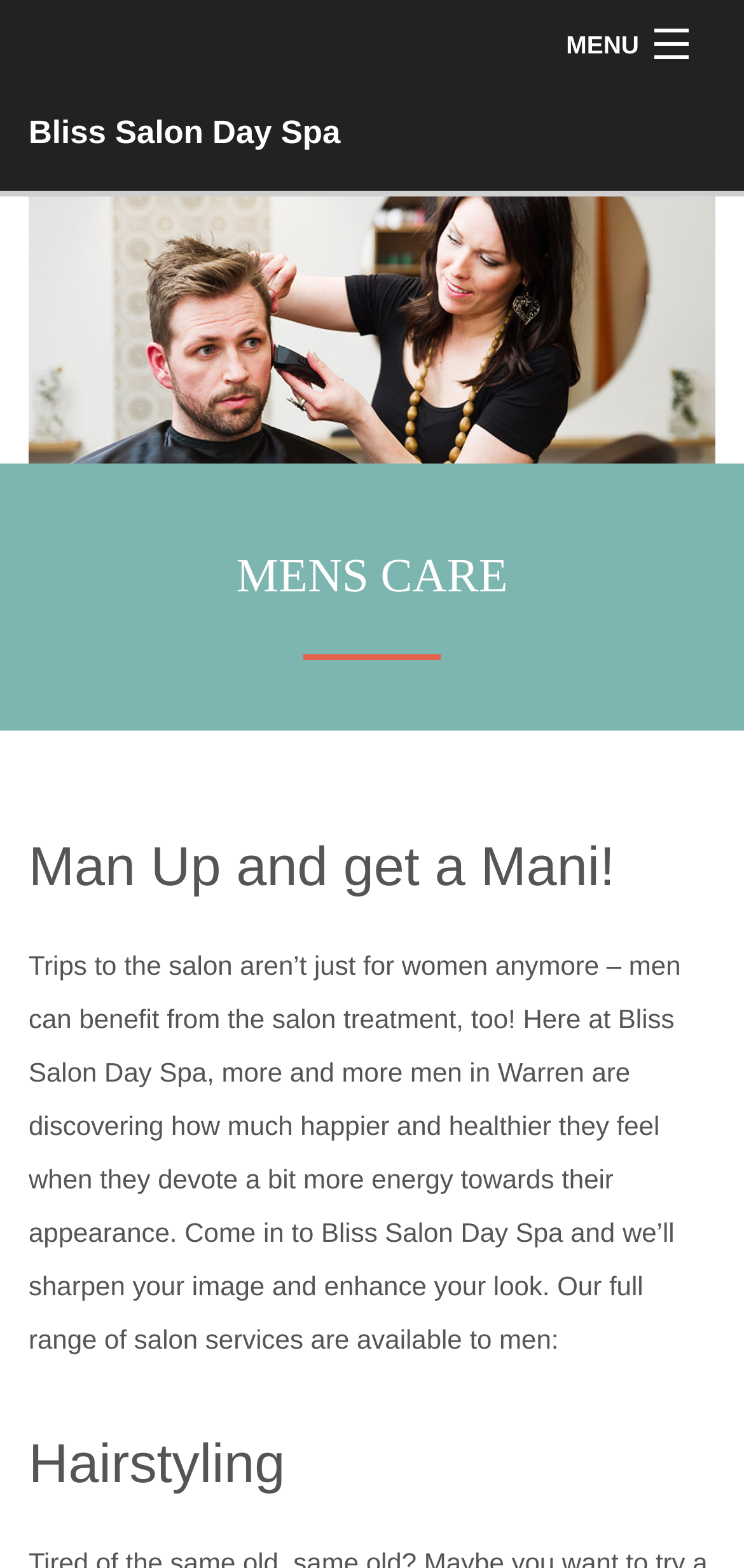Give a one-word or phrase response to the following question: What is the purpose of the salon for men?

To enhance their look